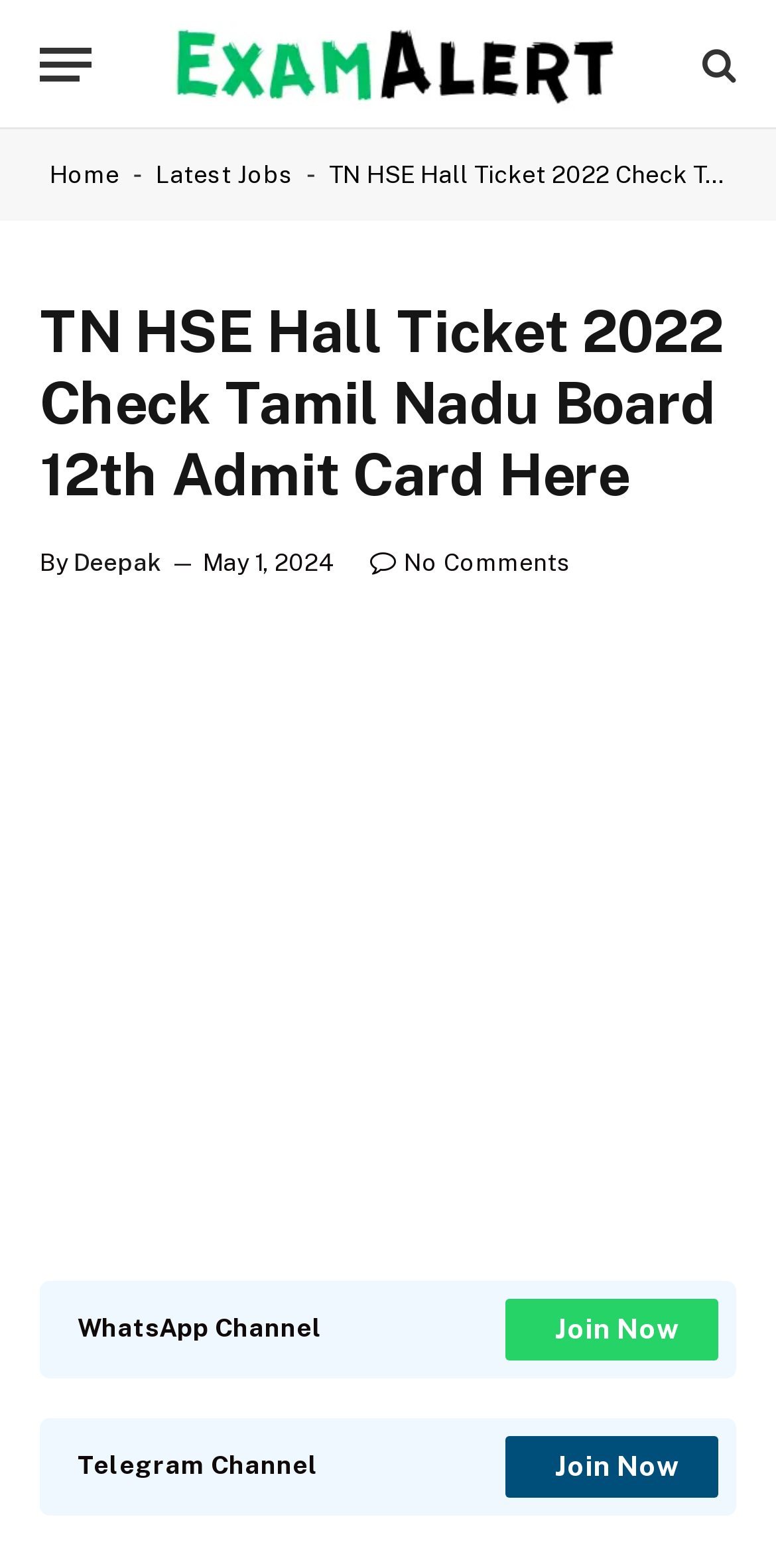Can you locate the main headline on this webpage and provide its text content?

TN HSE Hall Ticket 2022 Check Tamil Nadu Board 12th Admit Card Here